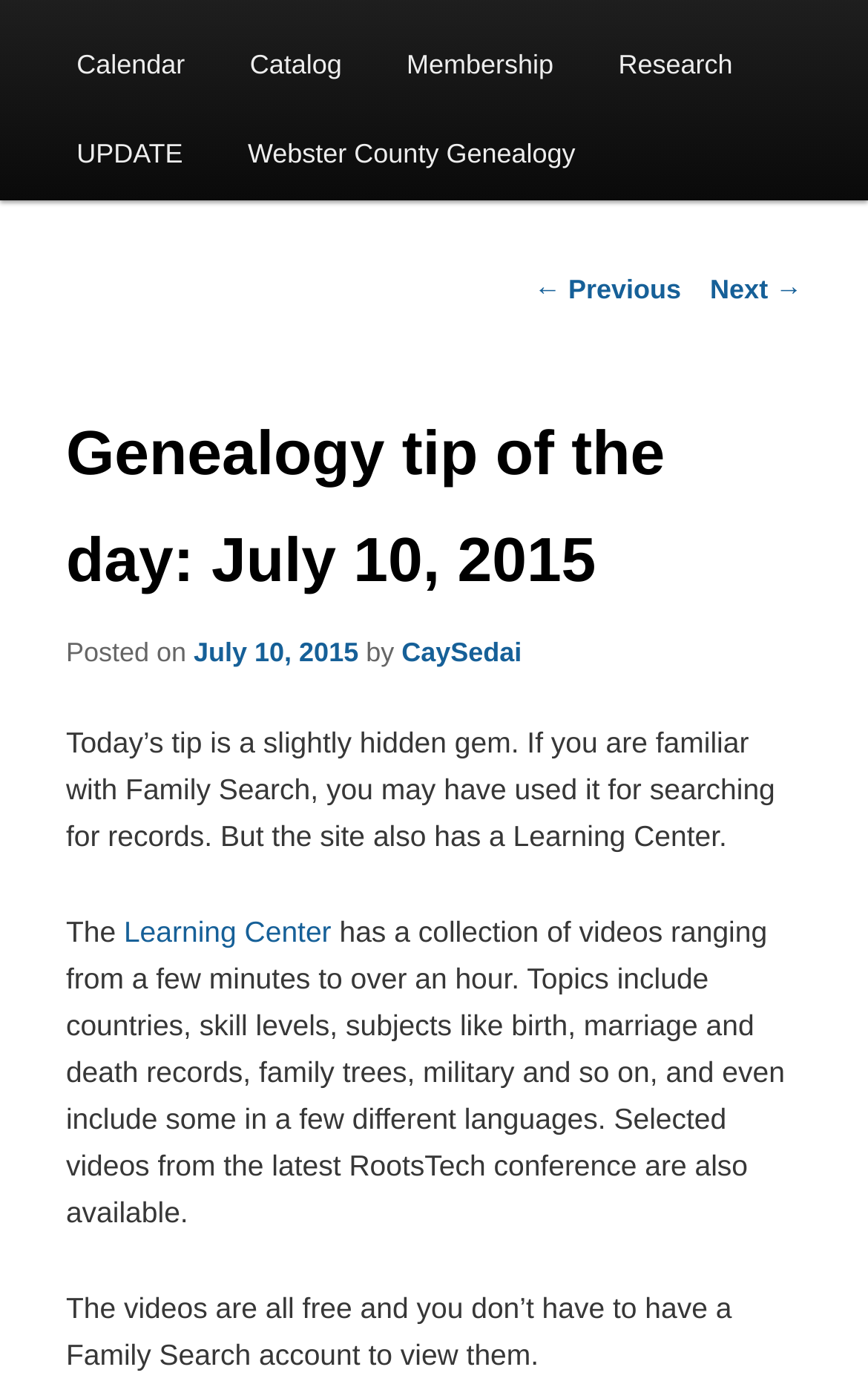Using the format (top-left x, top-left y, bottom-right x, bottom-right y), and given the element description, identify the bounding box coordinates within the screenshot: UPDATE

[0.051, 0.08, 0.248, 0.144]